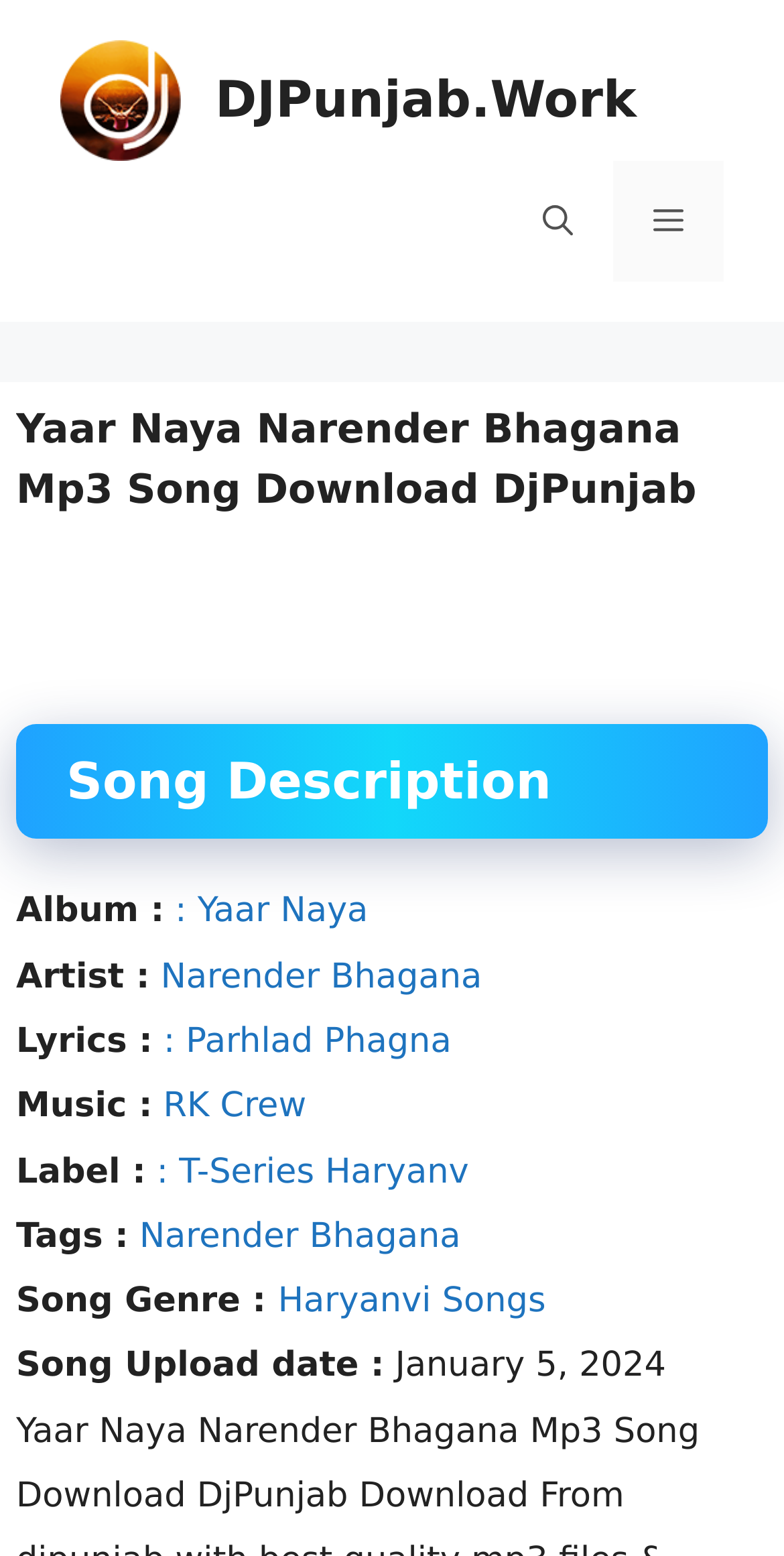Please find the bounding box coordinates of the element that you should click to achieve the following instruction: "View song description". The coordinates should be presented as four float numbers between 0 and 1: [left, top, right, bottom].

[0.021, 0.389, 0.499, 0.415]